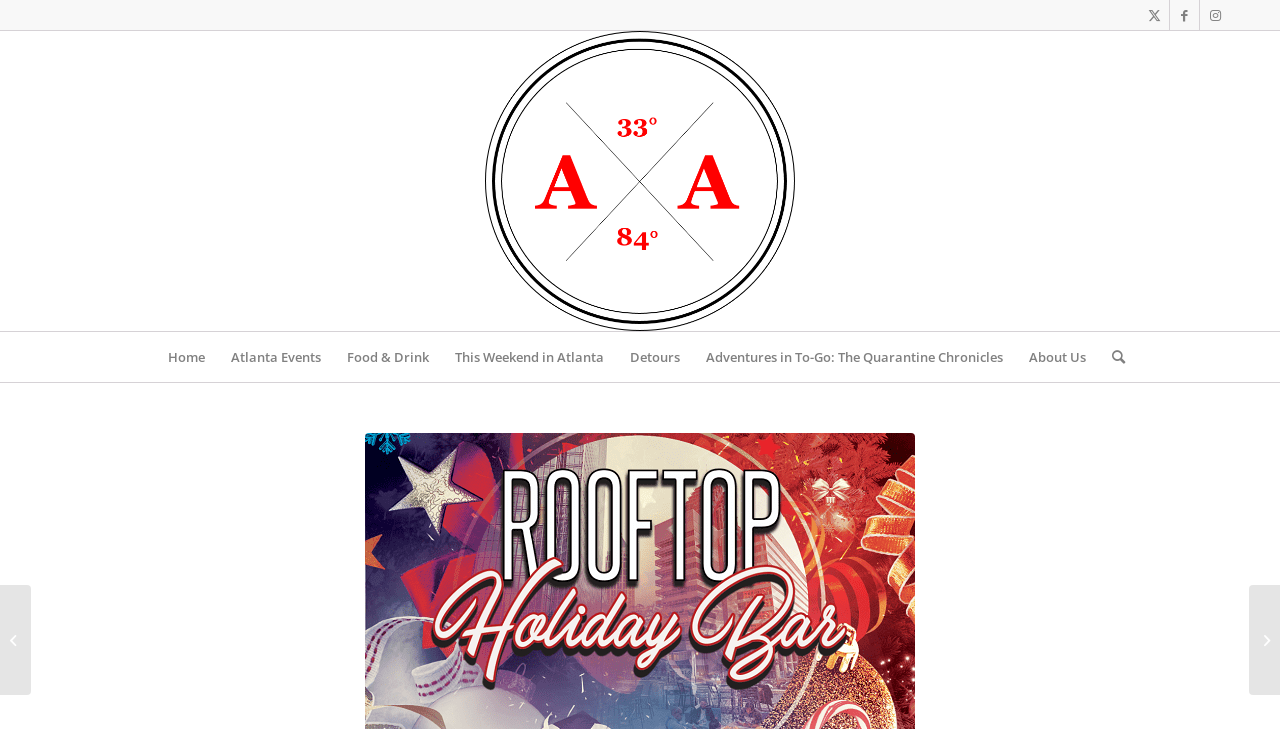Can you specify the bounding box coordinates of the area that needs to be clicked to fulfill the following instruction: "Go to Facebook page"?

[0.914, 0.0, 0.937, 0.041]